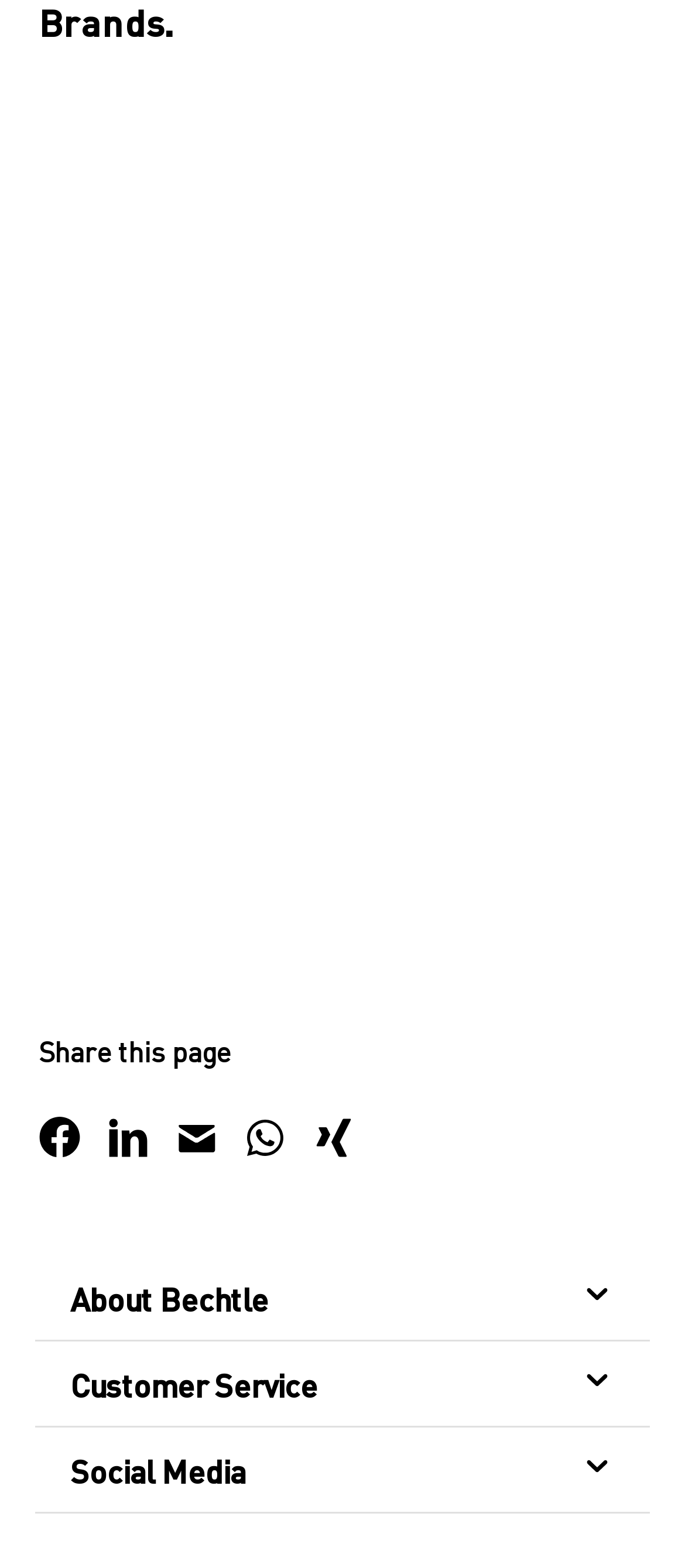How many images are there in the 'Social Media' region?
Answer the question with a detailed and thorough explanation.

I looked at the 'Social Media' region and found two images, one for Facebook Bechtle and another without a description.